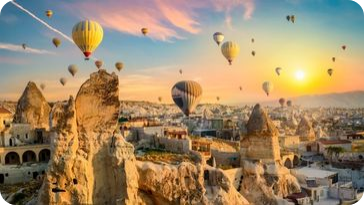Please give a succinct answer using a single word or phrase:
What time of day is depicted in the image?

Sunrise